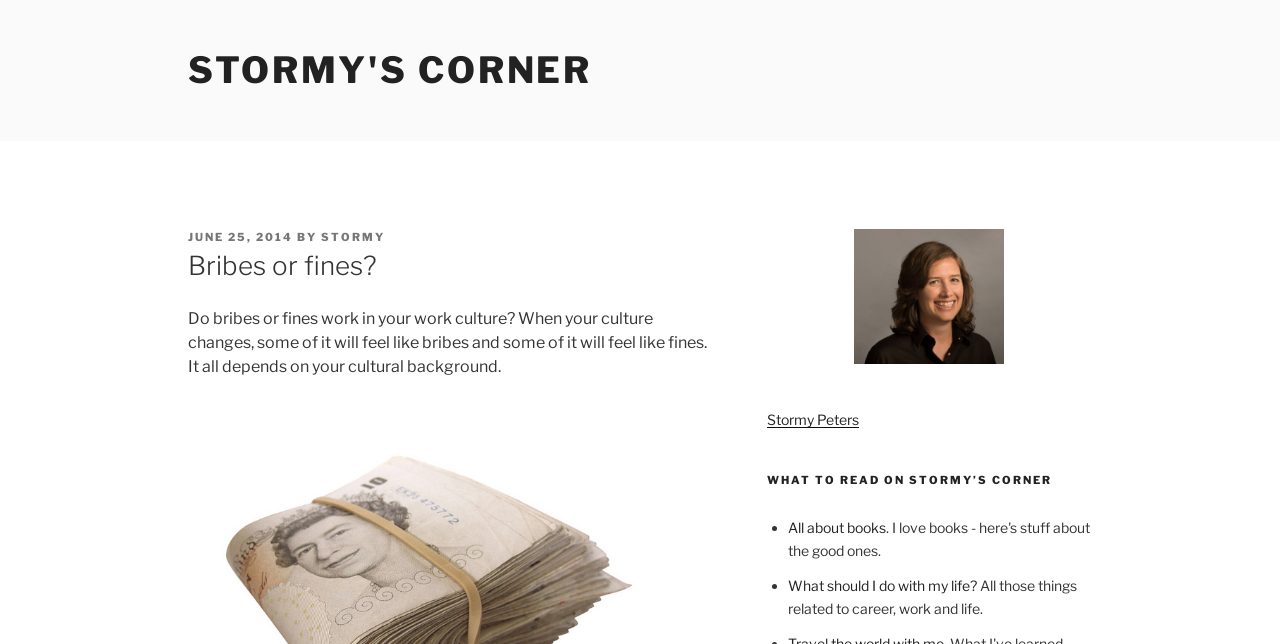What is the category of the link 'All about books'?
Please ensure your answer to the question is detailed and covers all necessary aspects.

The category of the link 'All about books' can be determined by looking at the heading 'WHAT TO READ ON STORMY’S CORNER' which is above the link.